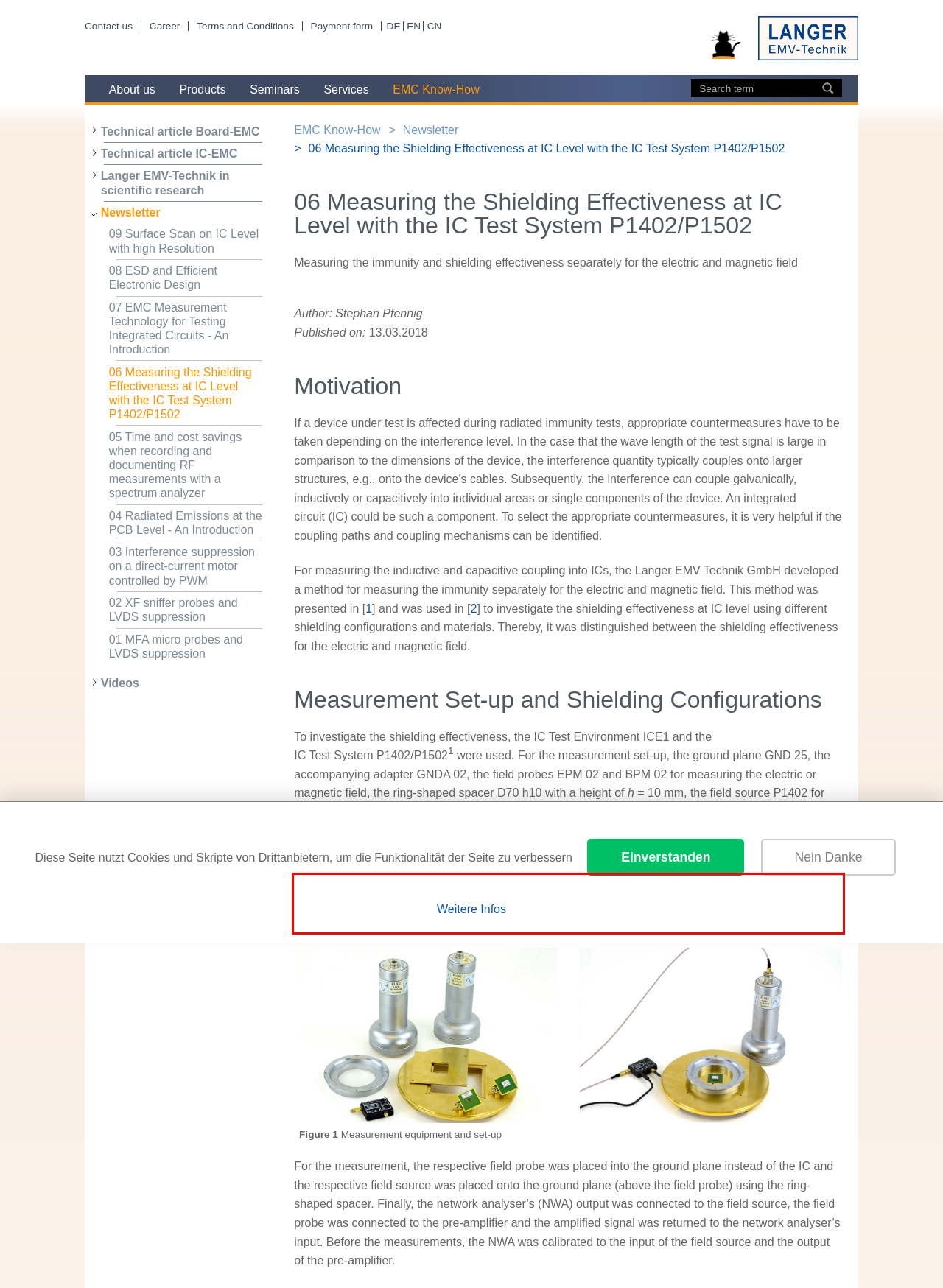Identify the text inside the red bounding box in the provided webpage screenshot and transcribe it.

--------- 1 IC Test Systems P1401/P1501 and P1402/P1502 for inductive and capacitive coupling into ICs up to 1 GHz or 3 GHz